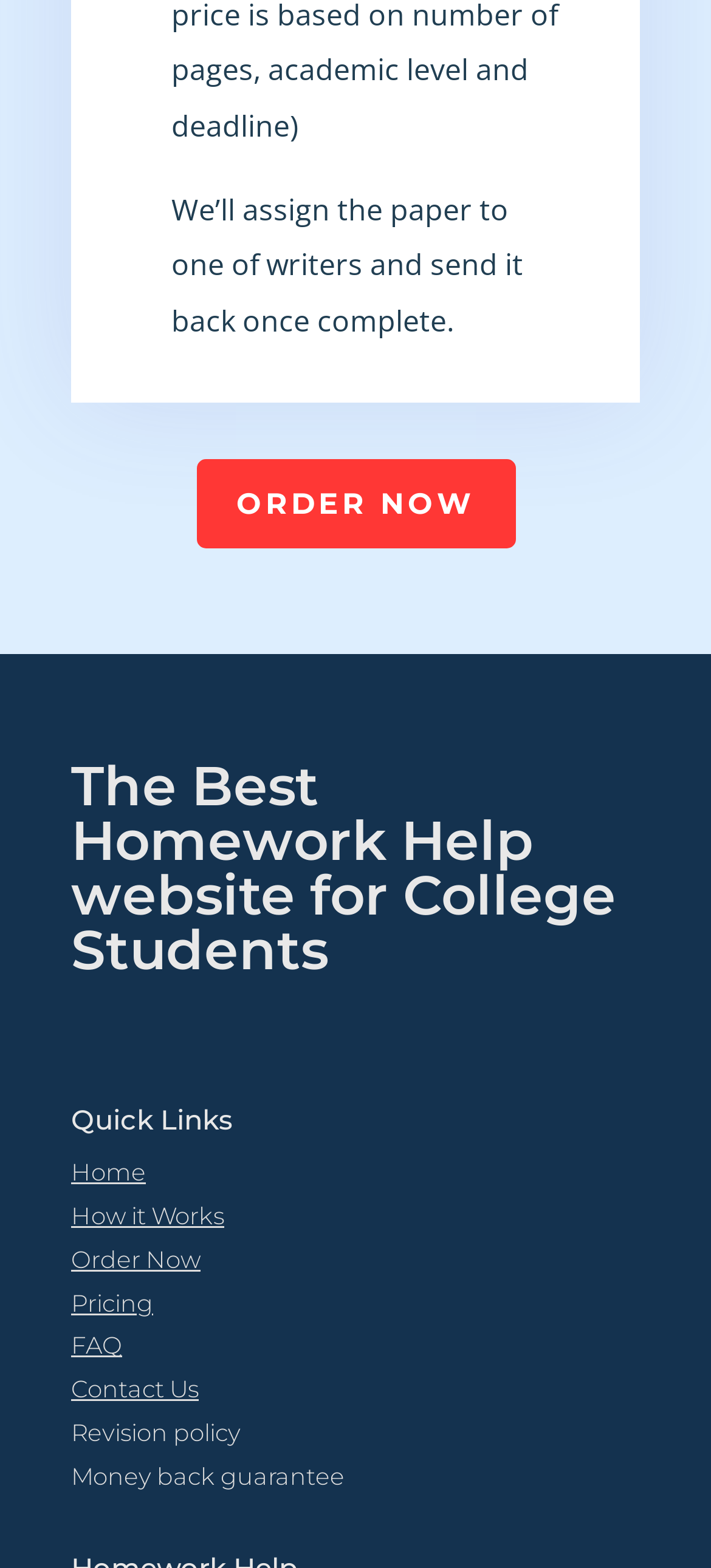Use one word or a short phrase to answer the question provided: 
How many links are there in the quick links section?

5